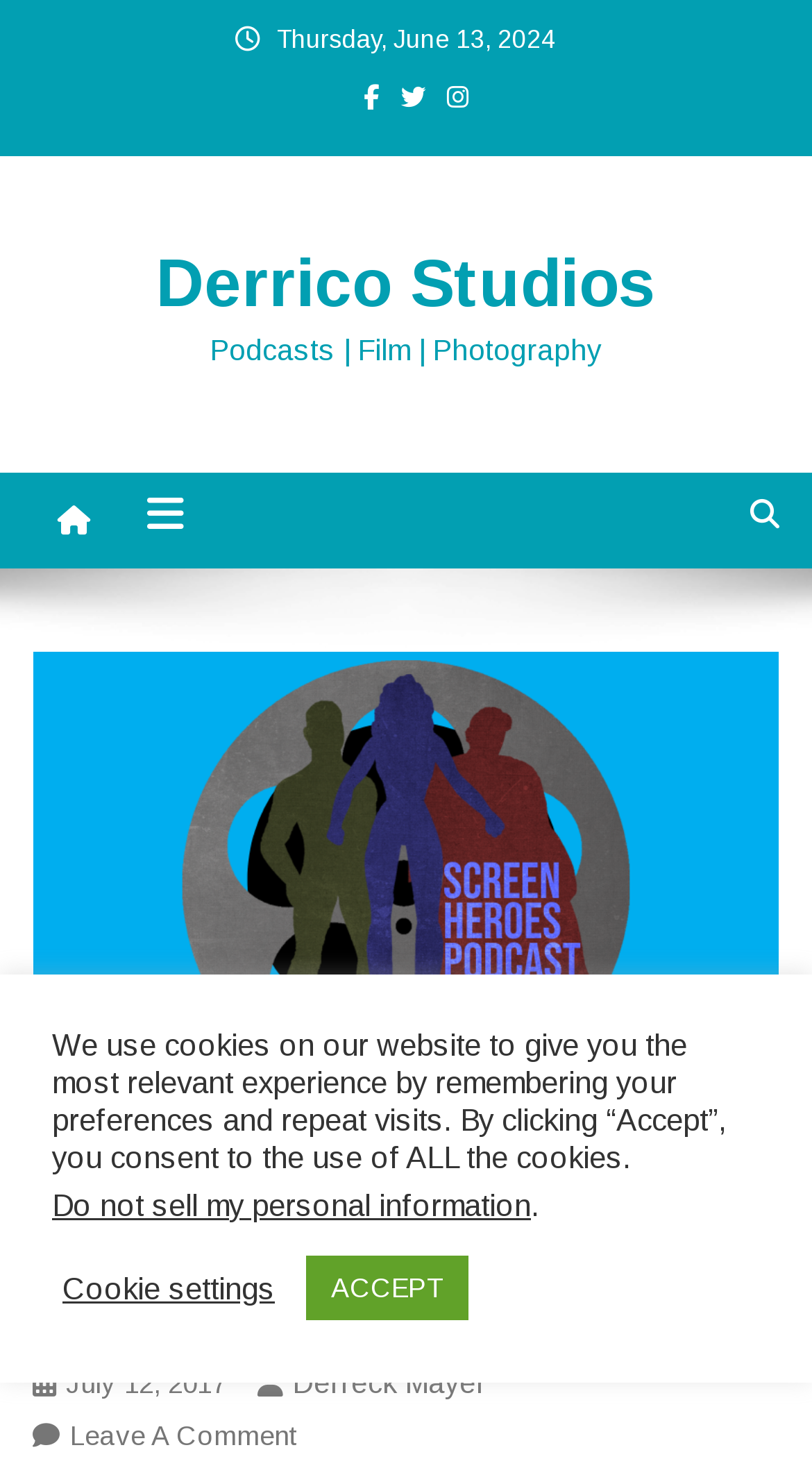Provide a brief response in the form of a single word or phrase:
How many social media links are present at the top of the webpage?

3